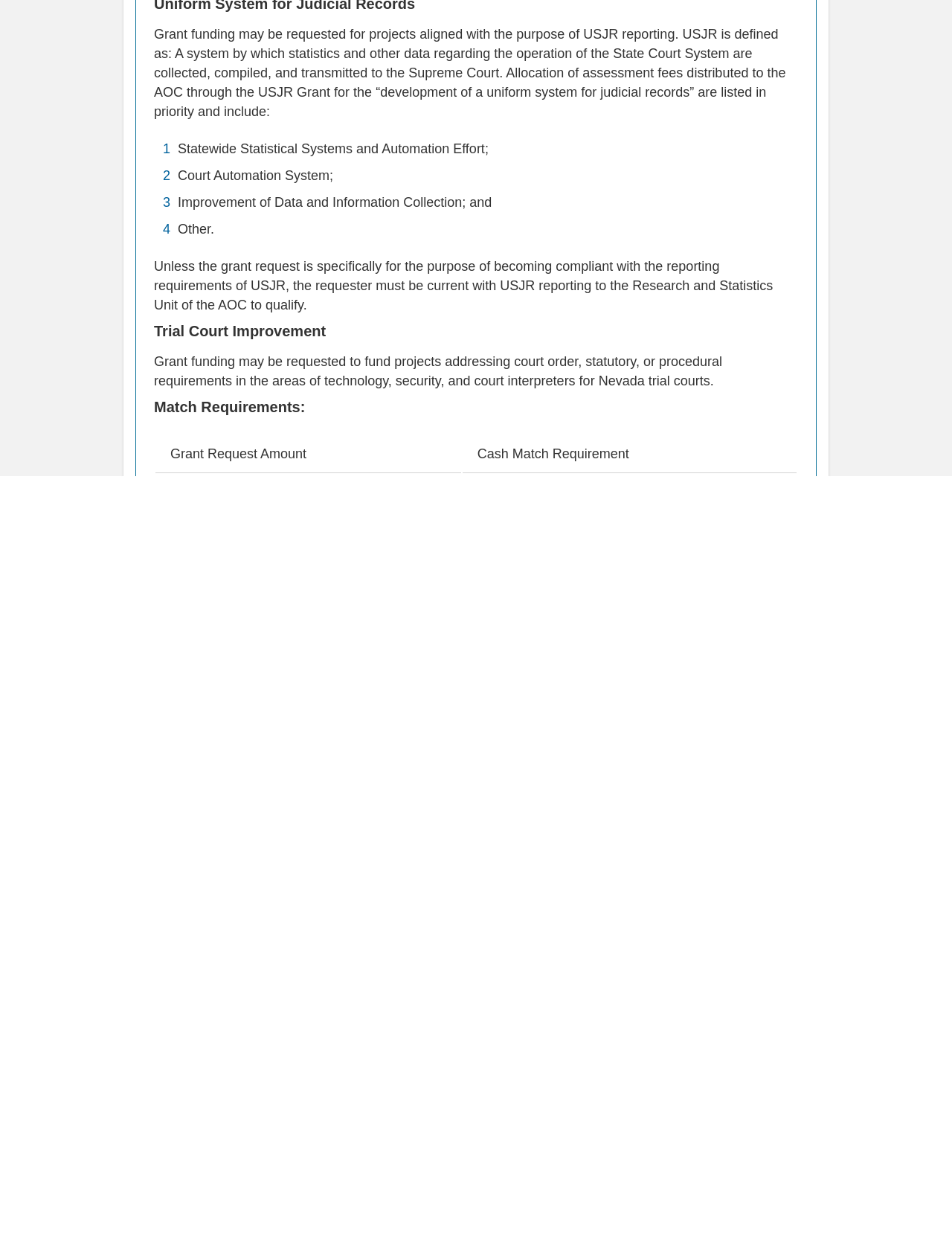Using the element description: "Privacy Policy", determine the bounding box coordinates. The coordinates should be in the format [left, top, right, bottom], with values between 0 and 1.

[0.088, 0.976, 0.156, 0.986]